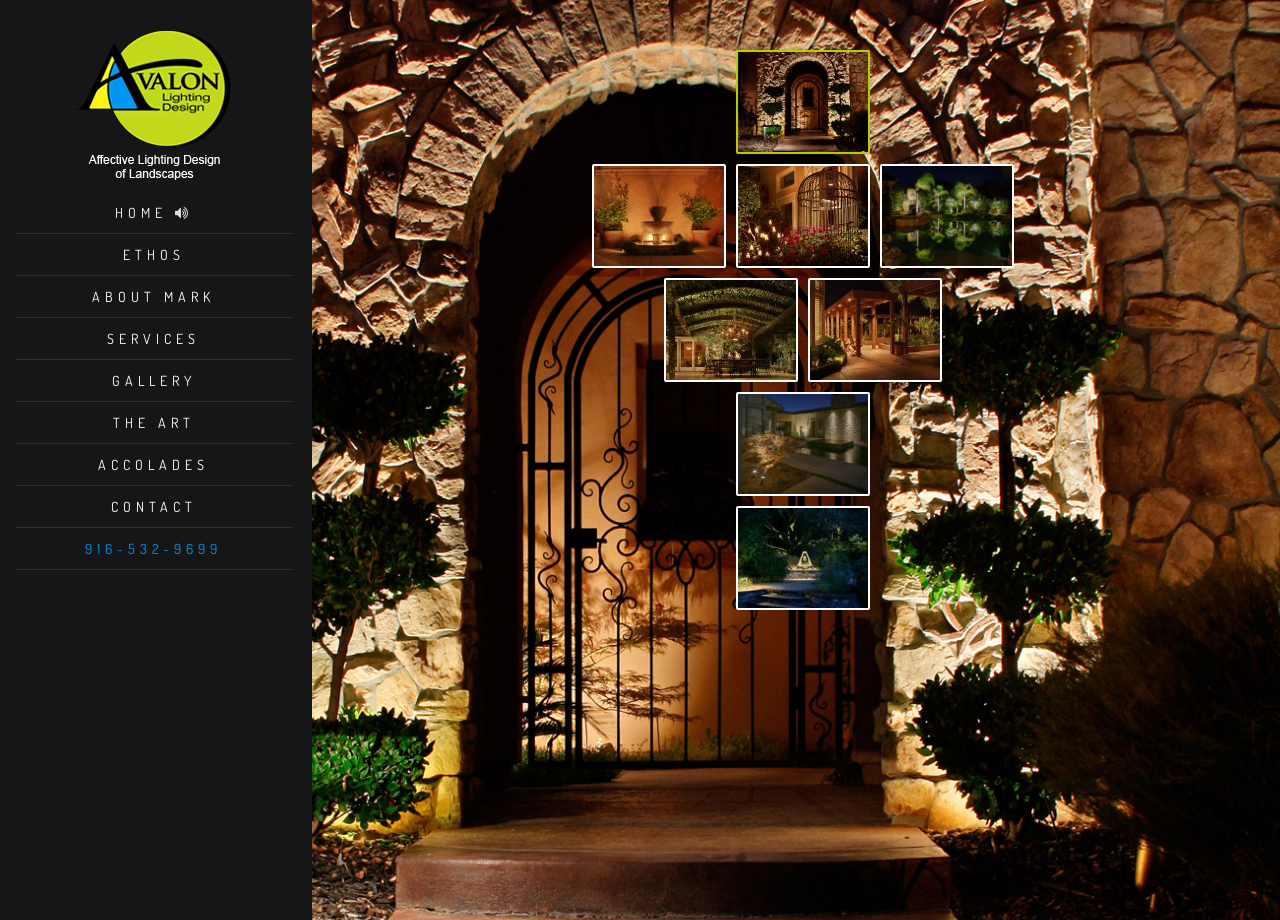Find the bounding box of the UI element described as: "alt="Thumb 1"". The bounding box coordinates should be given as four float values between 0 and 1, i.e., [left, top, right, bottom].

[0.572, 0.099, 0.682, 0.119]